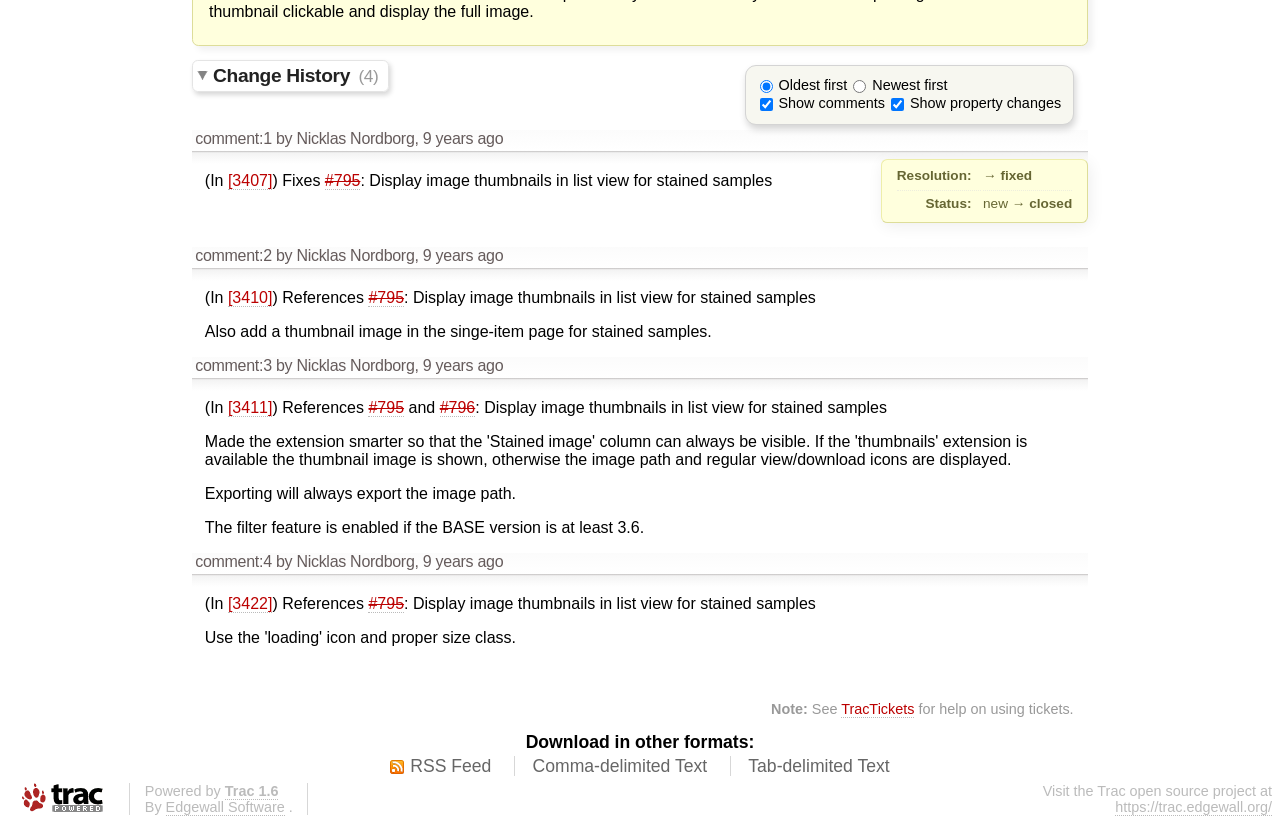Identify the bounding box coordinates for the UI element described as: "parent_node: Powered by Trac 1.6". The coordinates should be provided as four floats between 0 and 1: [left, top, right, bottom].

[0.006, 0.949, 0.09, 0.989]